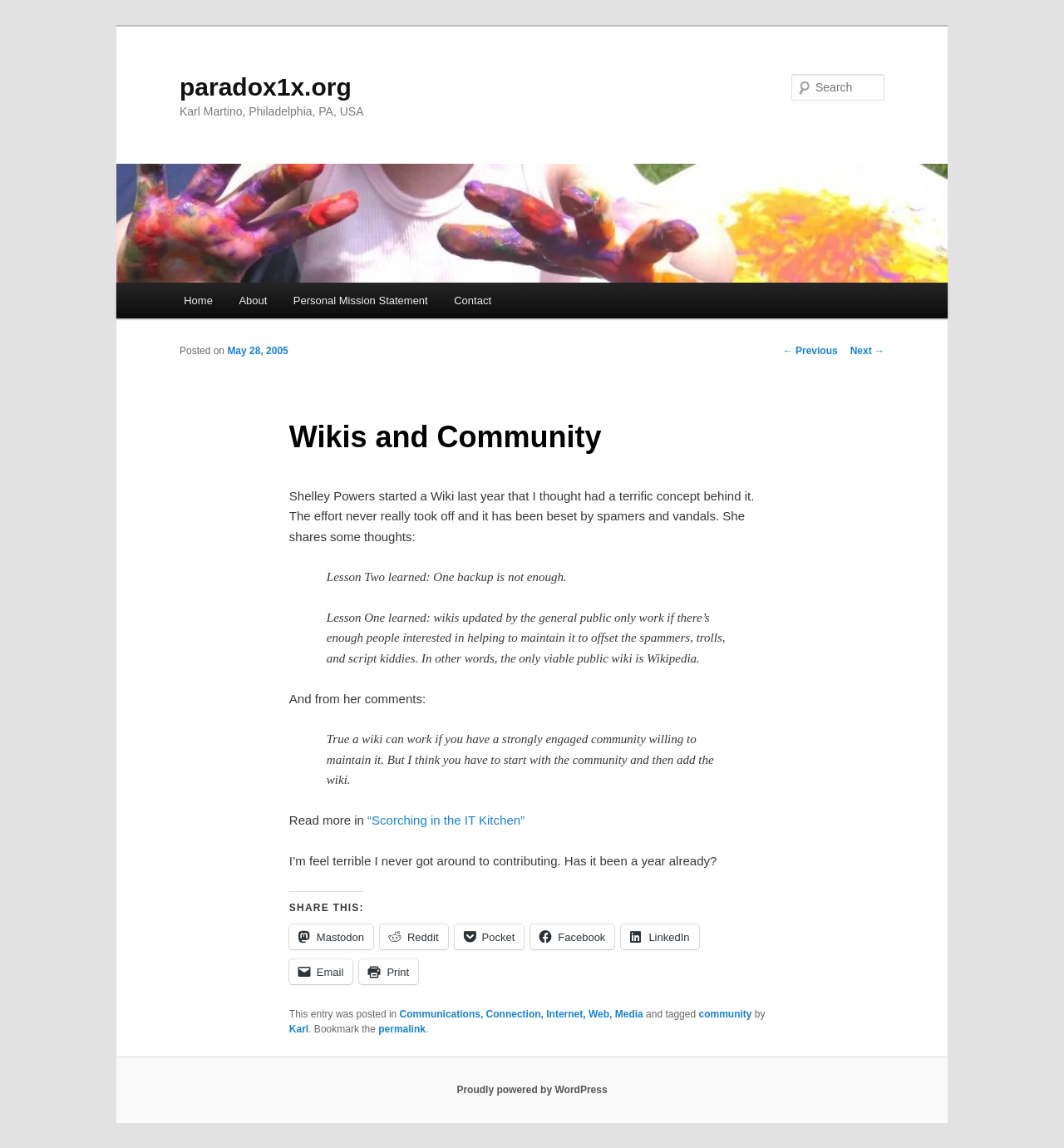Generate a thorough caption that explains the contents of the webpage.

This webpage is titled "Wikis and Community" and appears to be a blog post. At the top, there is a heading with the website's title, "paradox1x.org", and a link to skip to the primary content. Below this, there is a heading with the author's name, "Karl Martino, Philadelphia, PA, USA". 

To the right of the author's name, there is a search bar with a label "Search" and a textbox to input search queries. Above the search bar, there is a main menu with links to "Home", "About", "Personal Mission Statement", and "Contact".

The main content of the webpage is an article with a heading "Wikis and Community". The article discusses Shelley Powers' wiki project, which did not take off due to spam and vandalism. The article quotes Shelley Powers' thoughts on the project, including two lessons she learned: that one backup is not enough, and that public wikis only work if there is a large enough community to maintain them.

The article also includes a blockquote with a quote from Shelley Powers' comments, stating that a wiki can work if you have a strongly engaged community willing to maintain it. Below this, there is a link to read more in an article titled "Scorching in the IT Kitchen".

The webpage also includes a section to share the article on various social media platforms, including Mastodon, Reddit, Pocket, Facebook, LinkedIn, and Email, as well as a link to print the article.

At the bottom of the webpage, there is a footer section with a list of categories and tags related to the article, including "Communications, Connection, Internet, Web, Media" and "community". The footer also includes a link to the author's name, "Karl", and a permalink to the article. Finally, there is a link to the website's WordPress platform at the very bottom of the webpage.